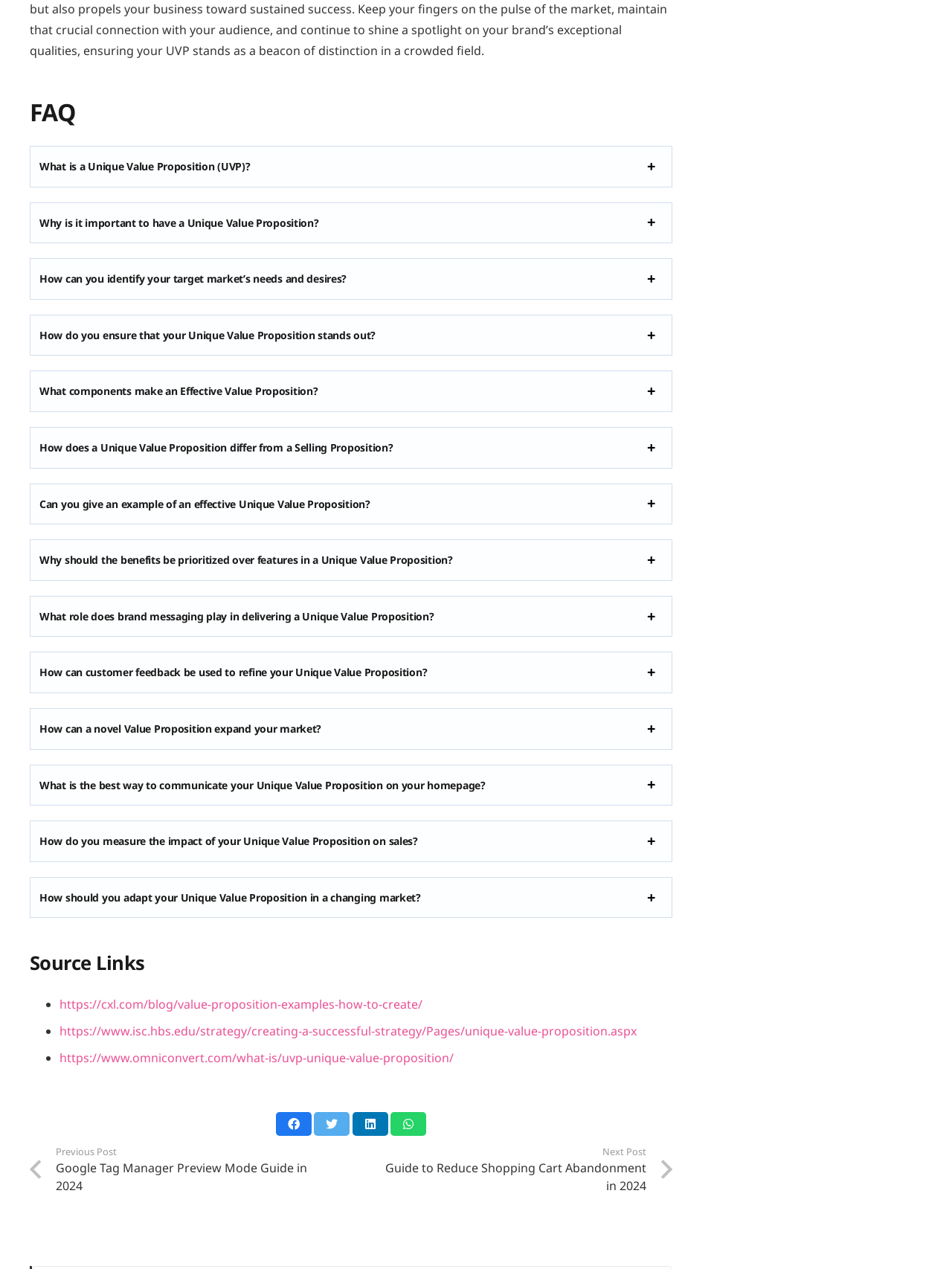Can users share the content of this webpage on social media?
Respond to the question with a well-detailed and thorough answer.

There are several links at the bottom of the webpage that allow users to share the content on social media platforms, such as Twitter, as well as to share it via email or other means.